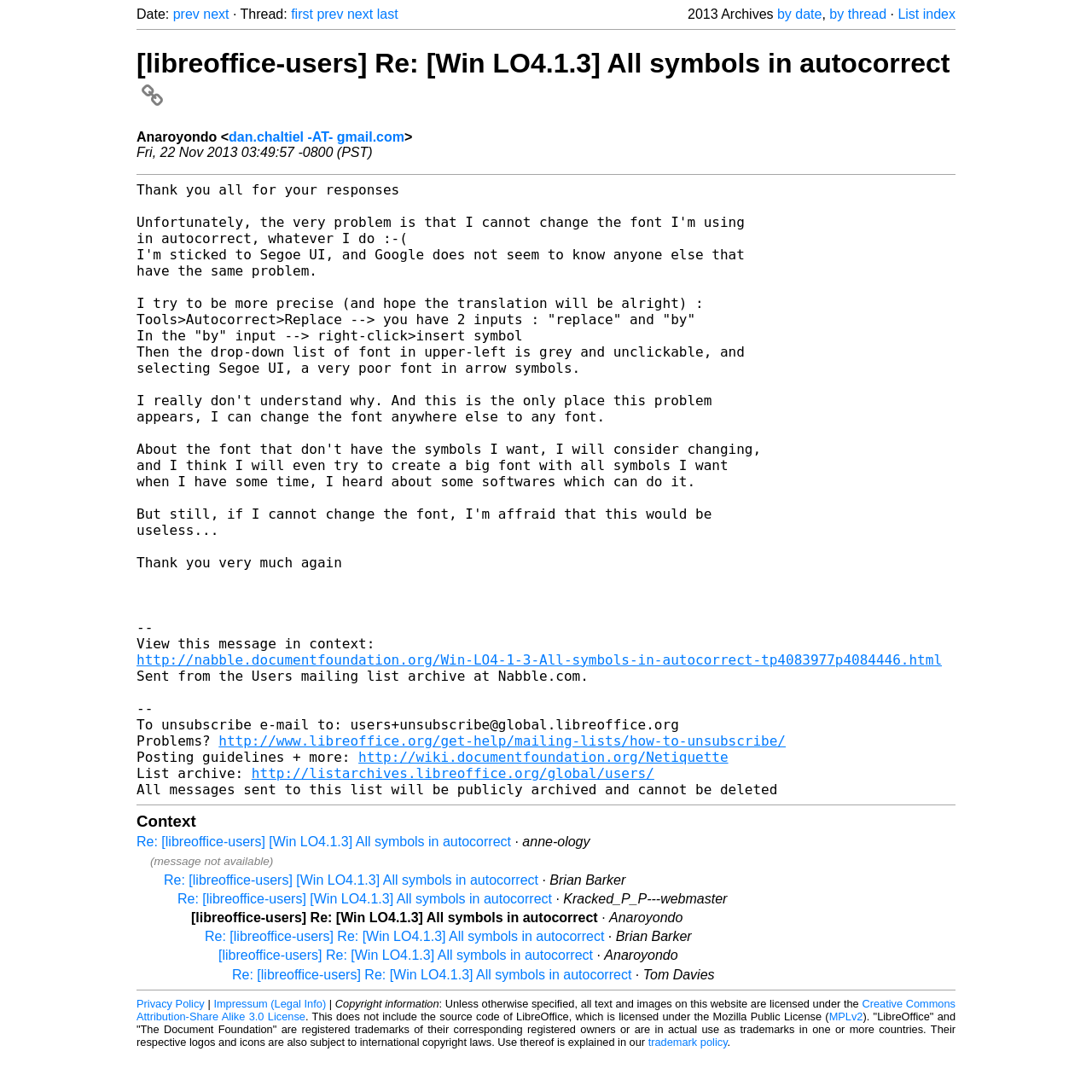Give a detailed account of the webpage, highlighting key information.

This webpage appears to be a mailing list archive page from The Document Foundation. At the top, there is a heading with the title of the thread, "[libreoffice-users] Re: [Win LO4.1.3] All symbols in autocorrect", followed by a series of links to navigate through the thread, including "prev", "next", "first", and "last".

Below the heading, there is a section with the date "2013 Archives" and links to view the archives by date or thread. On the left side, there is a vertical separator line.

The main content of the page is a message from Anaroyondo, dated "Fri, 22 Nov 2013 03:49:57 -0800 (PST)". The message is a response to a previous message and discusses issues with autocorrect in LibreOffice. The message is followed by a link to view the message in context and a separator line.

Below the message, there is a section with links to unsubscribe from the mailing list, posting guidelines, and a list archive. There is also a note stating that all messages sent to the list will be publicly archived and cannot be deleted.

The page also includes a "Context" section, which lists related messages in the thread, including the original message and responses from other users. Each message is represented by a link with the sender's name and a brief description.

At the bottom of the page, there is a horizontal separator line, followed by links to the privacy policy, impressum (legal info), and copyright information. The copyright information includes a statement about the licensing of text and images on the website, as well as the source code of LibreOffice.